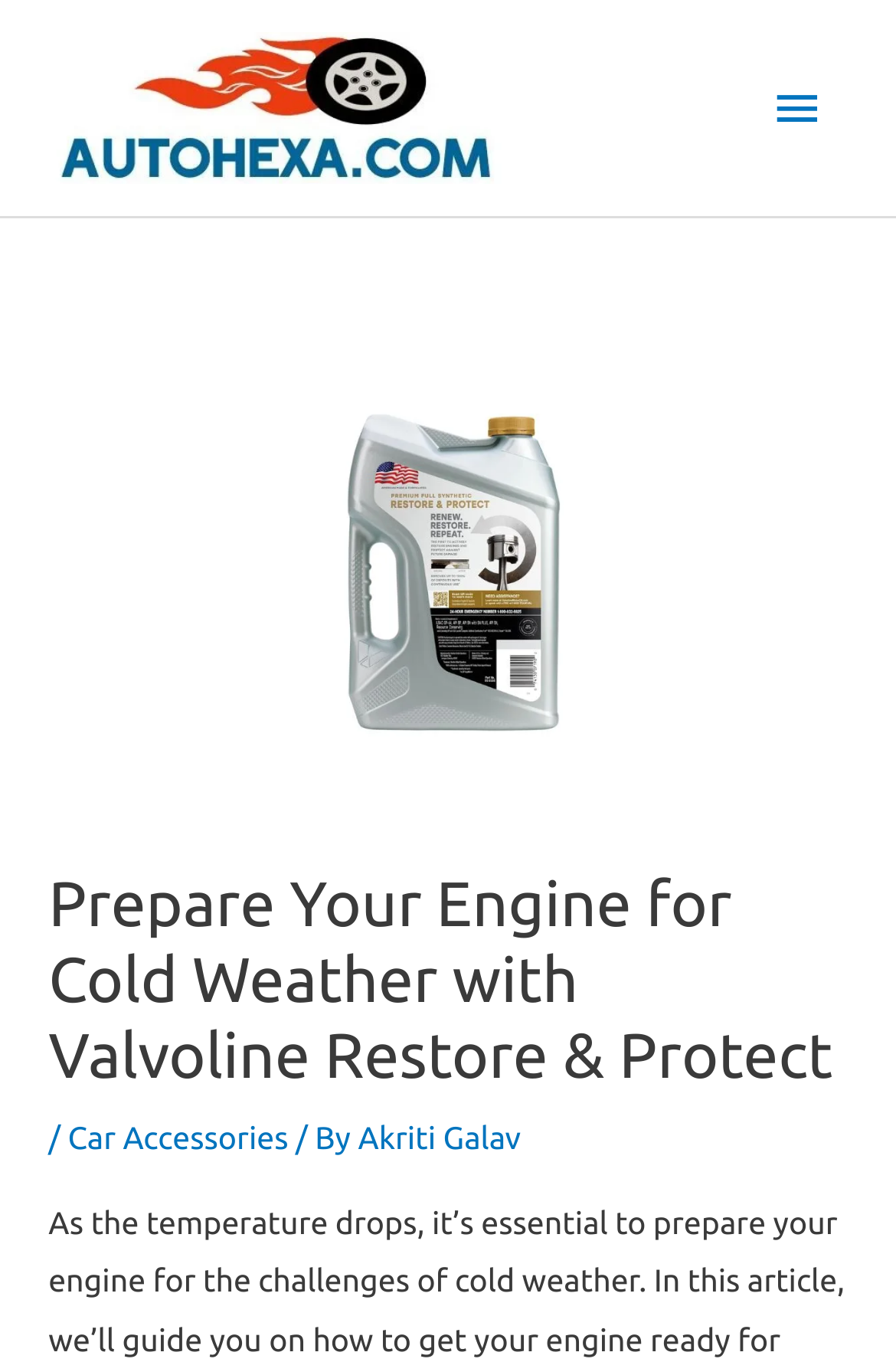Identify the title of the webpage and provide its text content.

Prepare Your Engine for Cold Weather with Valvoline Restore & Protect